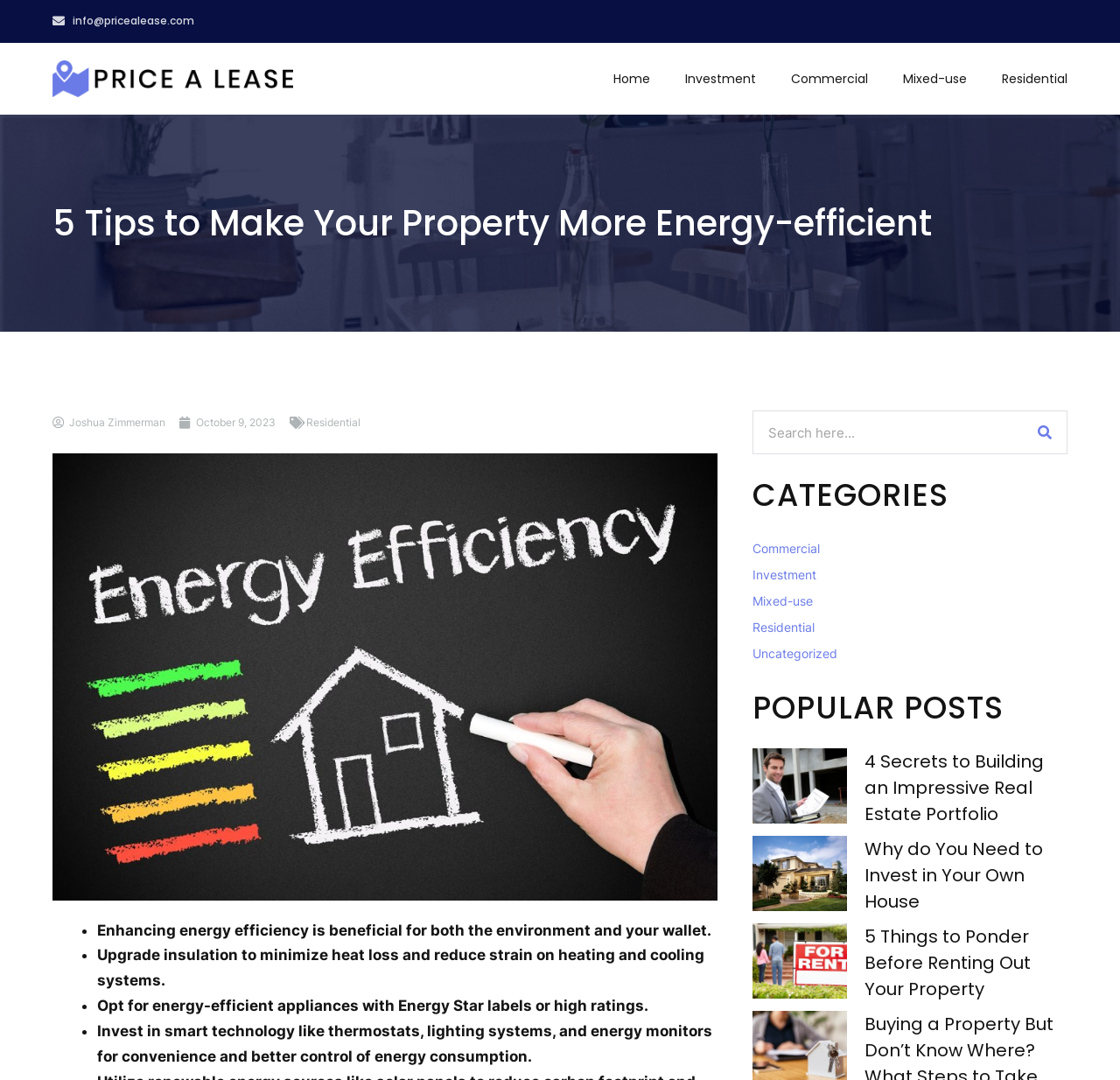Please identify the bounding box coordinates of the area I need to click to accomplish the following instruction: "Explore the Residential category".

[0.895, 0.065, 0.953, 0.081]